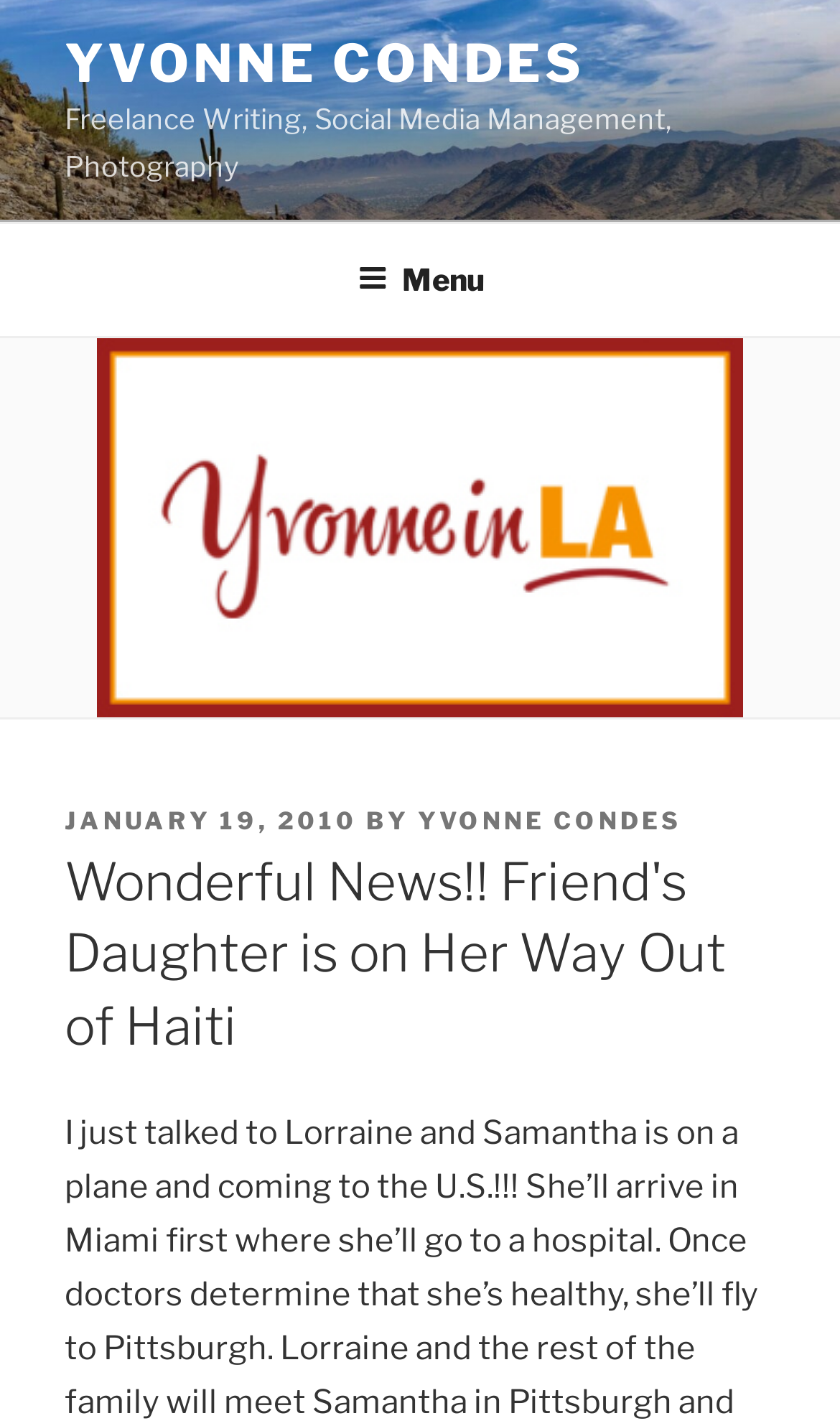Using the webpage screenshot, locate the HTML element that fits the following description and provide its bounding box: "January 19, 2010".

[0.077, 0.564, 0.426, 0.586]